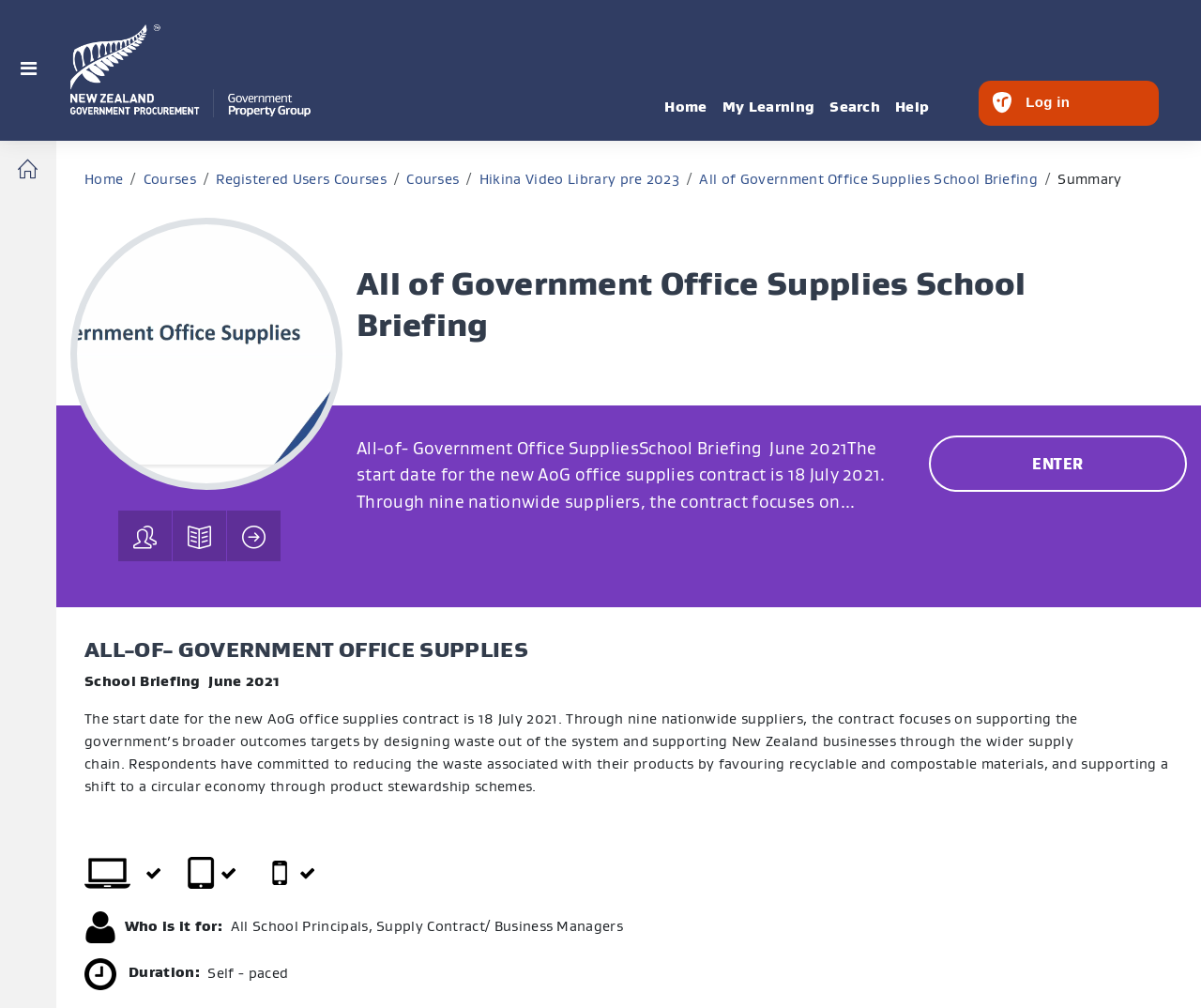Specify the bounding box coordinates of the element's region that should be clicked to achieve the following instruction: "Enter the 'All of Government Office Supplies School Briefing' course". The bounding box coordinates consist of four float numbers between 0 and 1, in the format [left, top, right, bottom].

[0.189, 0.506, 0.233, 0.556]